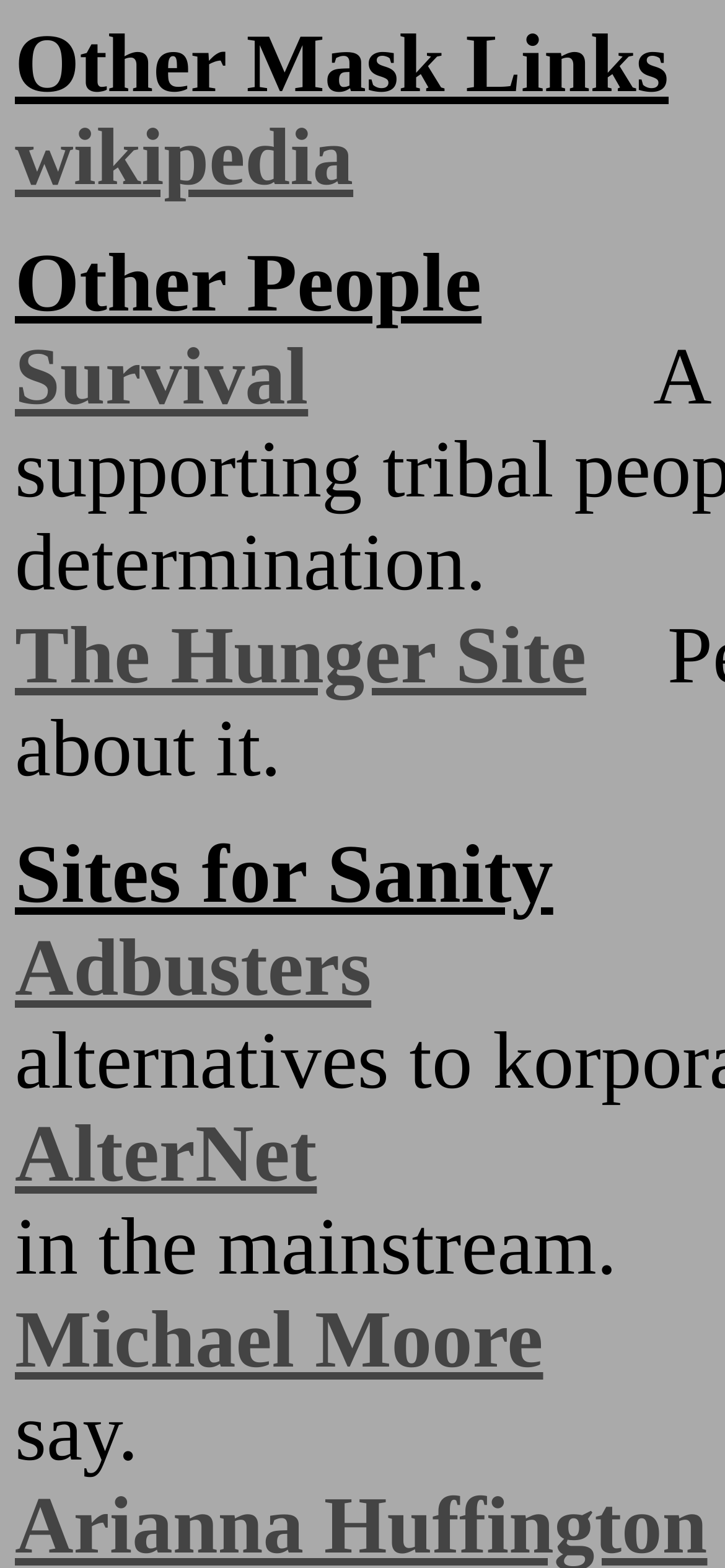Answer the question with a brief word or phrase:
What is the first link on the webpage?

Wikipedia